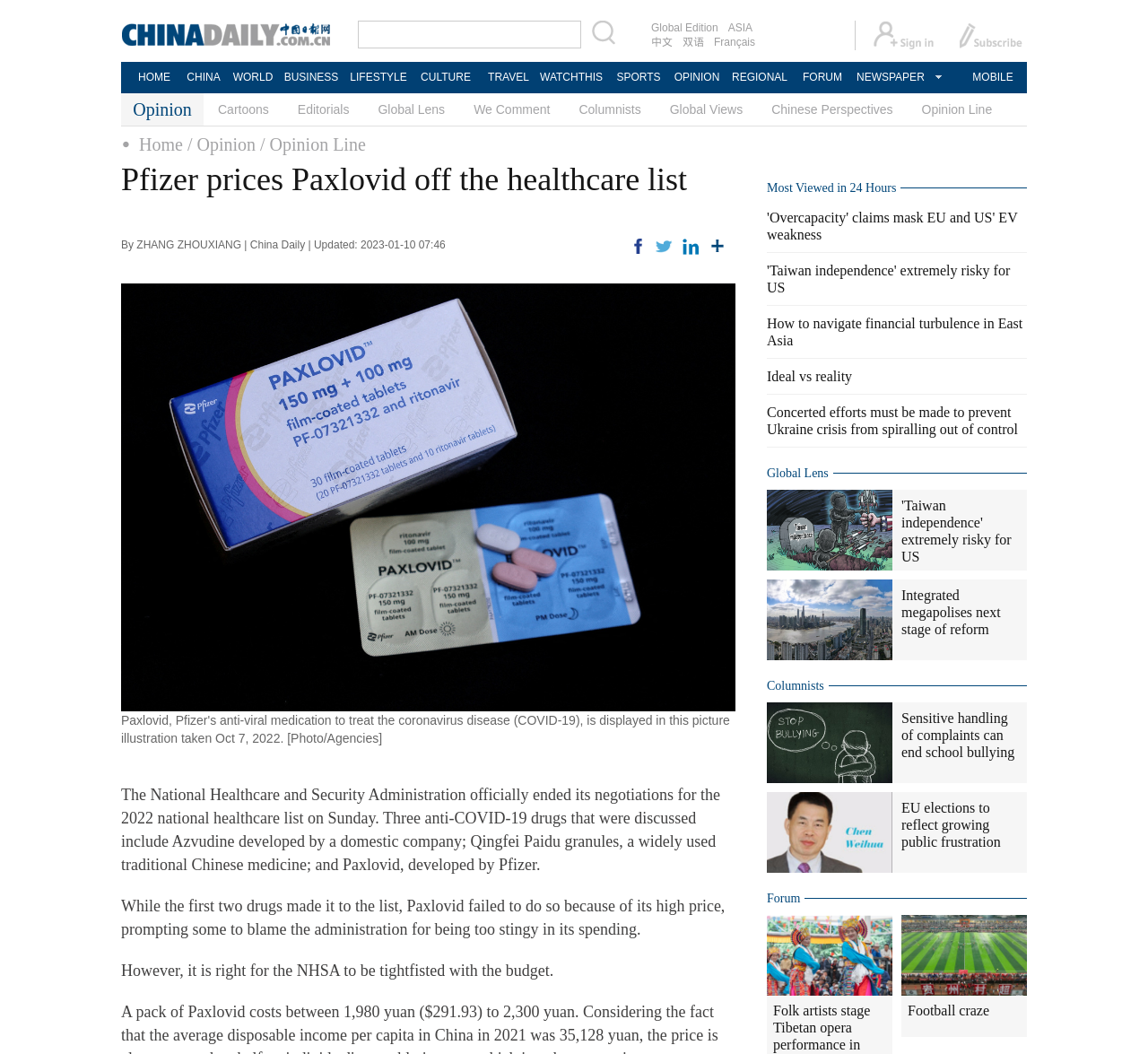Identify the bounding box coordinates for the element that needs to be clicked to fulfill this instruction: "Read the opinion article 'Pfizer prices Paxlovid off the healthcare list'". Provide the coordinates in the format of four float numbers between 0 and 1: [left, top, right, bottom].

[0.105, 0.154, 0.641, 0.204]